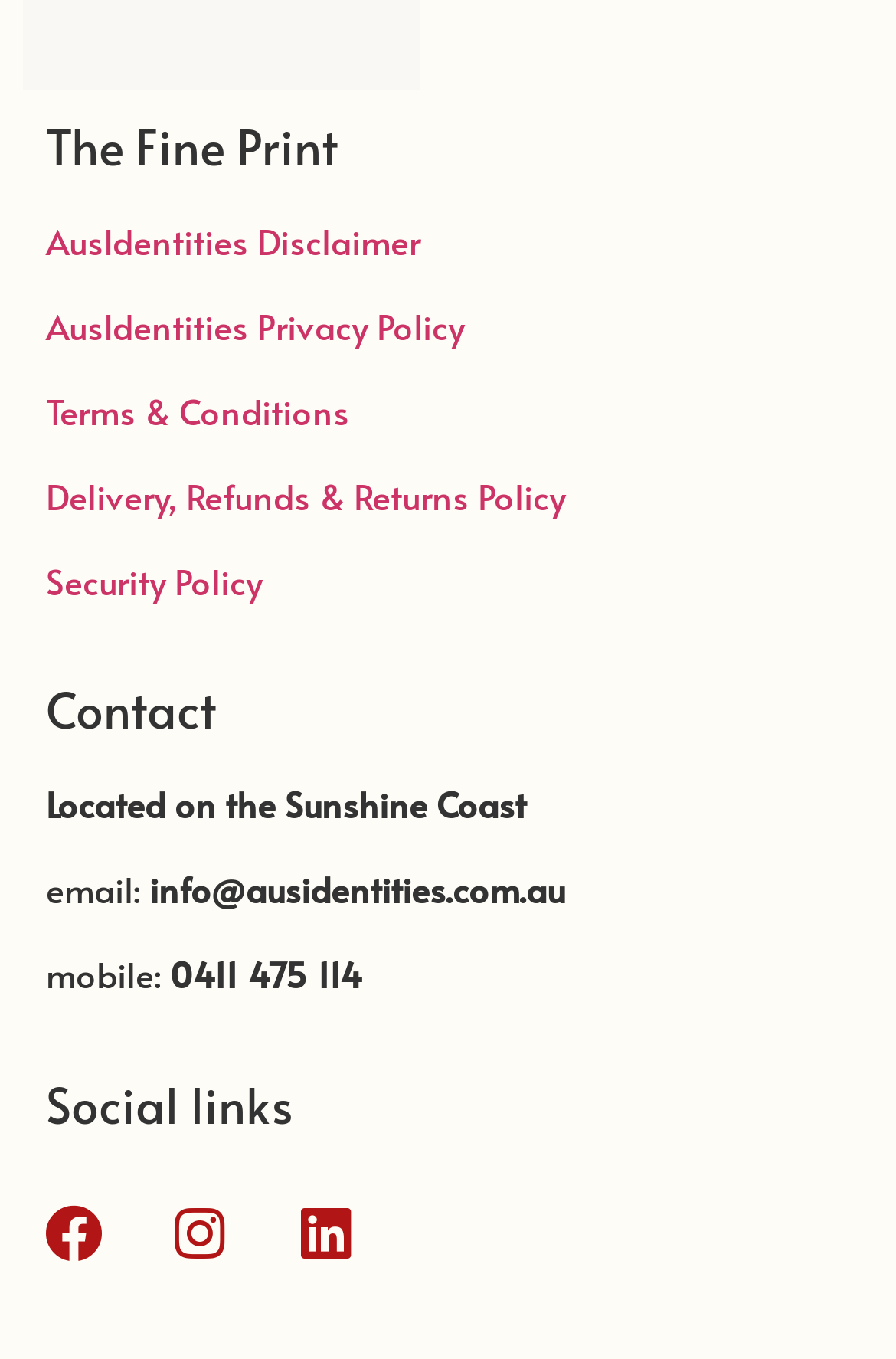Answer the following in one word or a short phrase: 
What is the email address of the company?

info@ausidentities.com.au